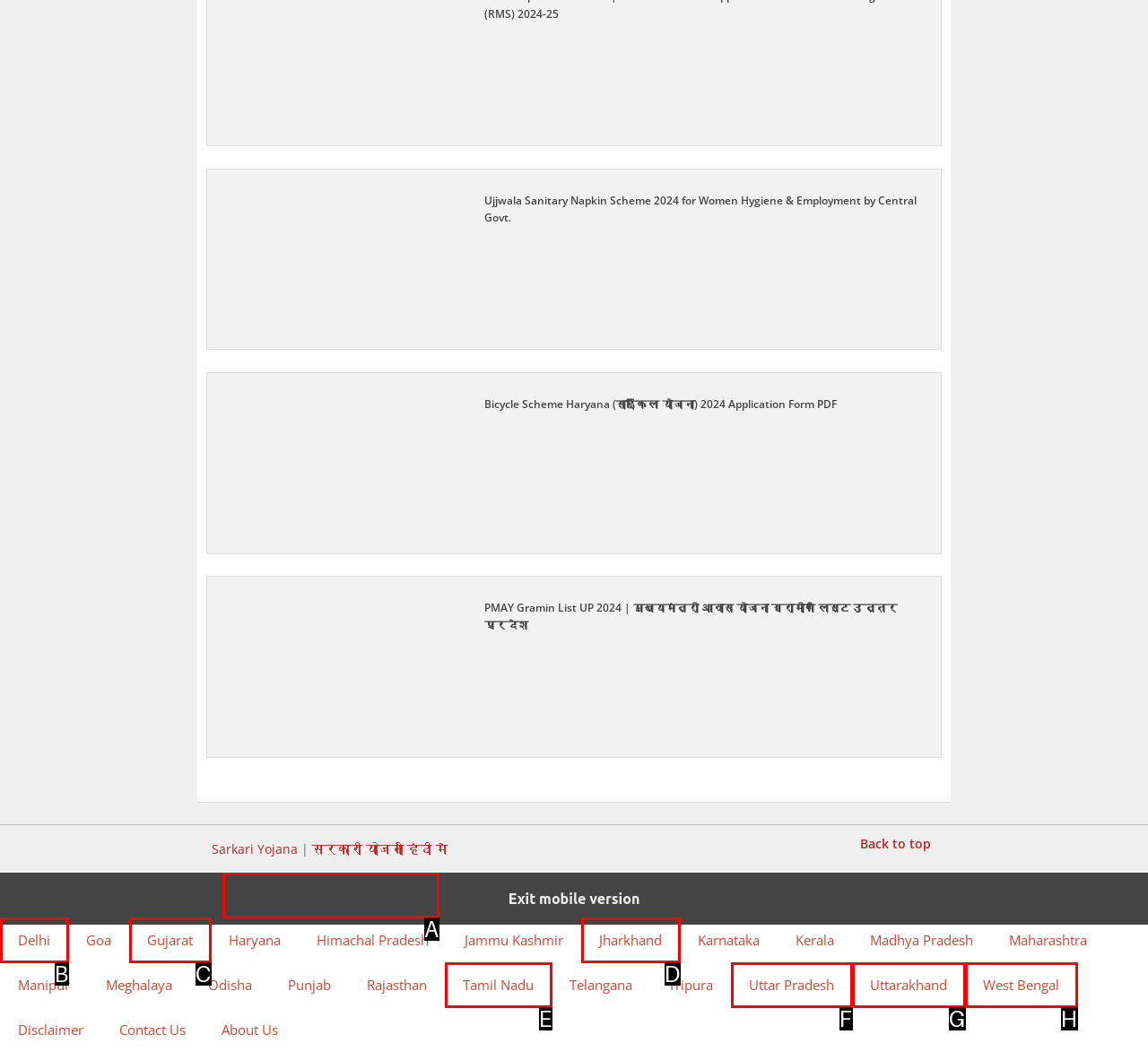Using the element description: सरकारी योजनाएँ हिन्दी में, select the HTML element that matches best. Answer with the letter of your choice.

A